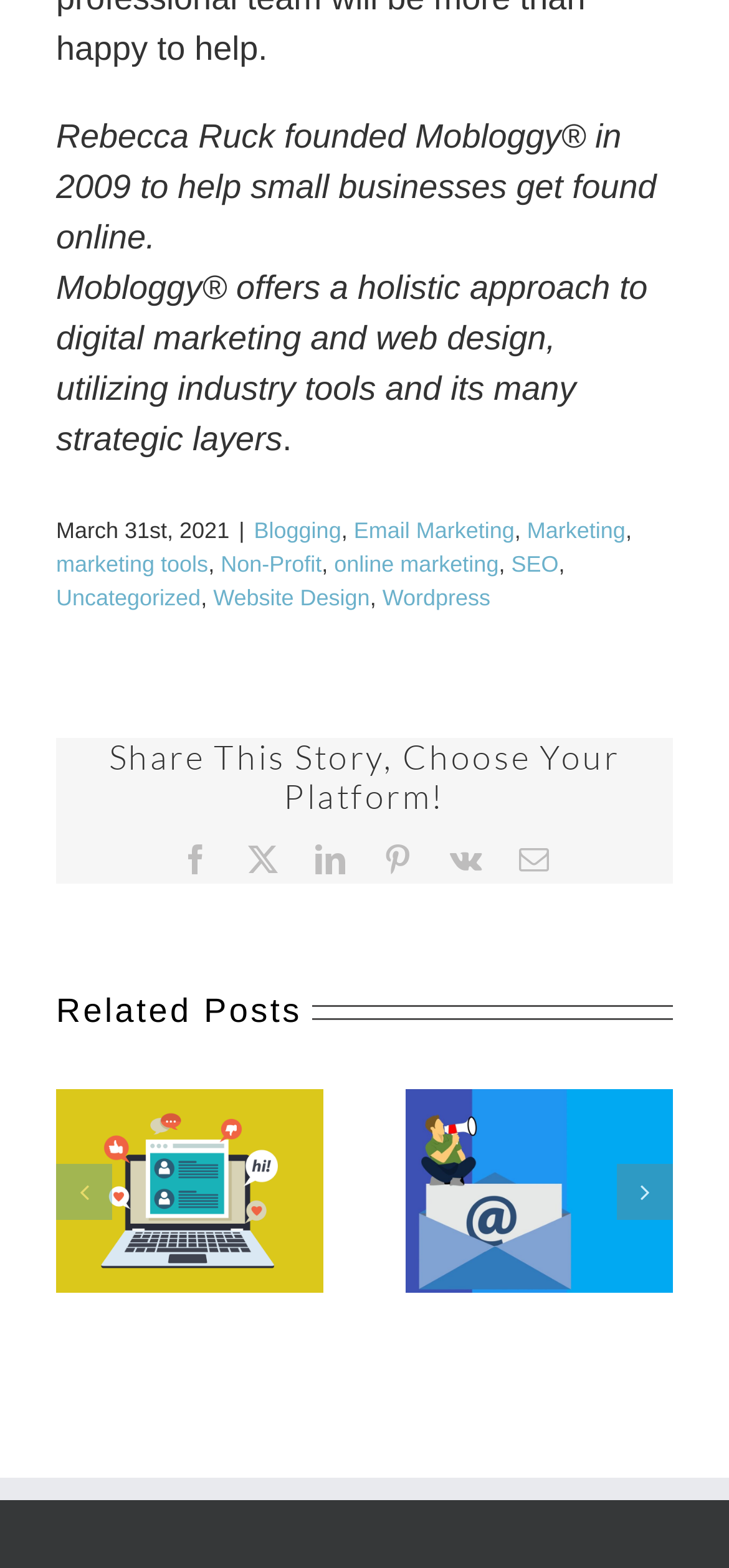Locate the bounding box coordinates of the clickable area needed to fulfill the instruction: "Share this story on Facebook".

[0.247, 0.538, 0.288, 0.557]